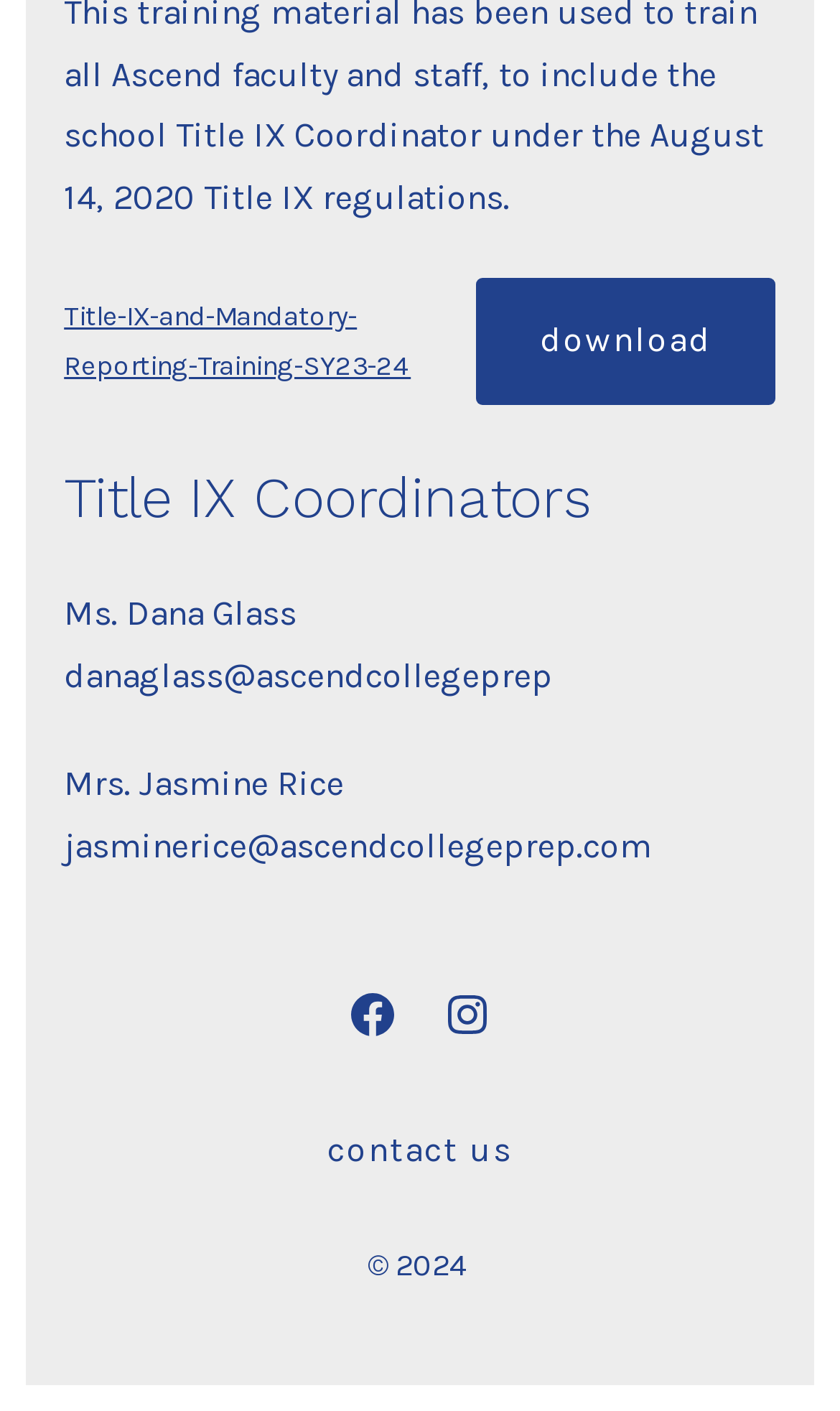What is the name of the first Title IX Coordinator?
Identify the answer in the screenshot and reply with a single word or phrase.

Ms. Dana Glass